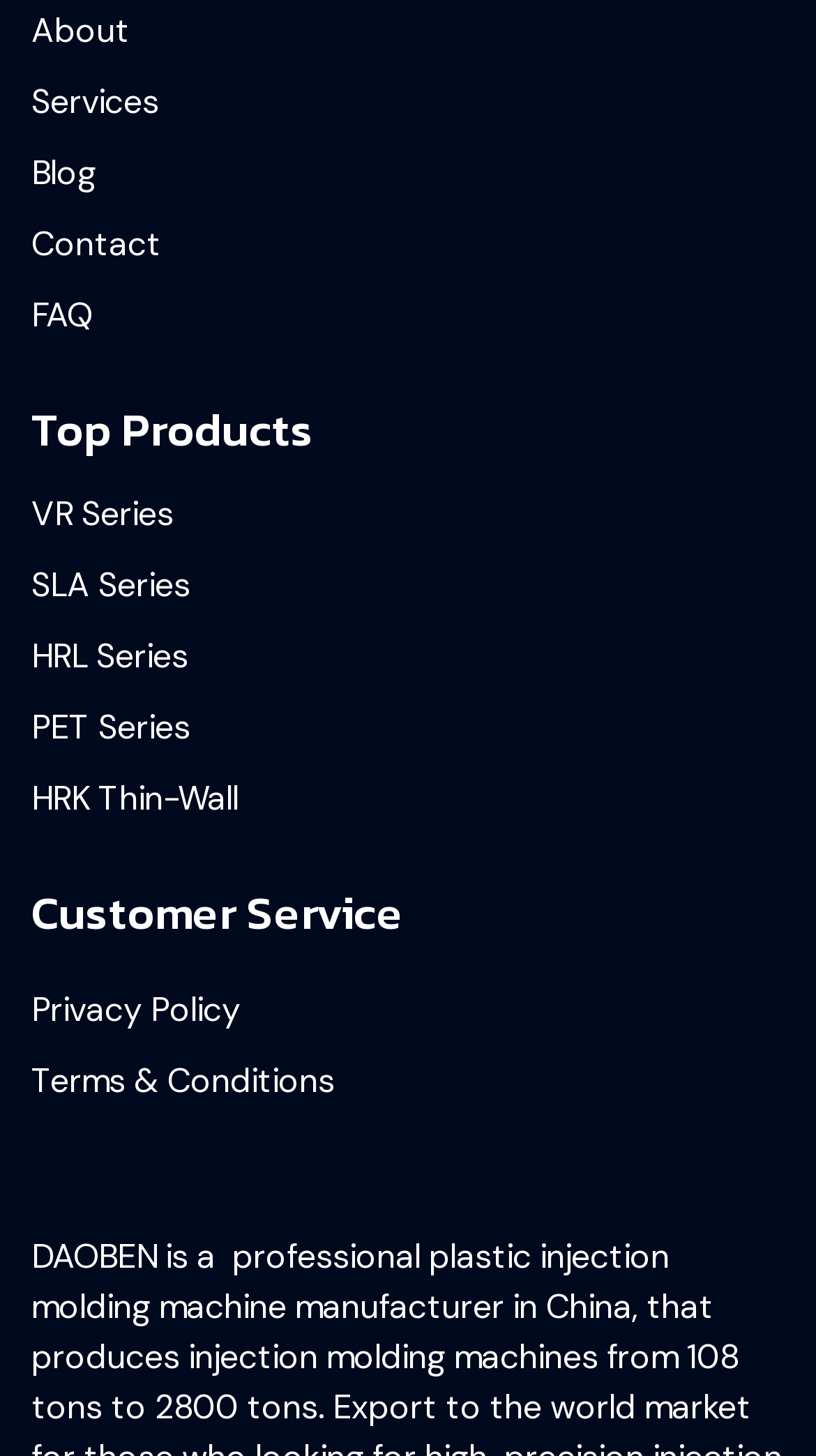Can you find the bounding box coordinates of the area I should click to execute the following instruction: "read privacy policy"?

[0.038, 0.676, 0.962, 0.711]